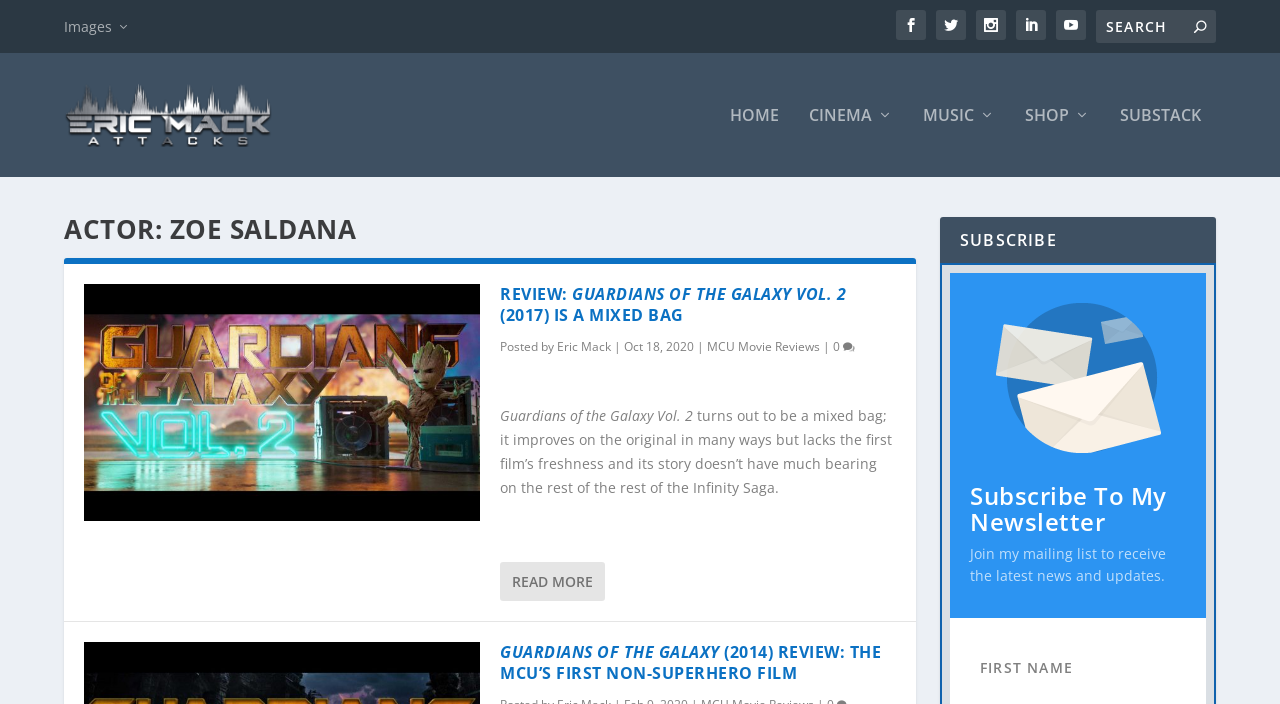What is the purpose of the search box?
Give a single word or phrase answer based on the content of the image.

To search for content